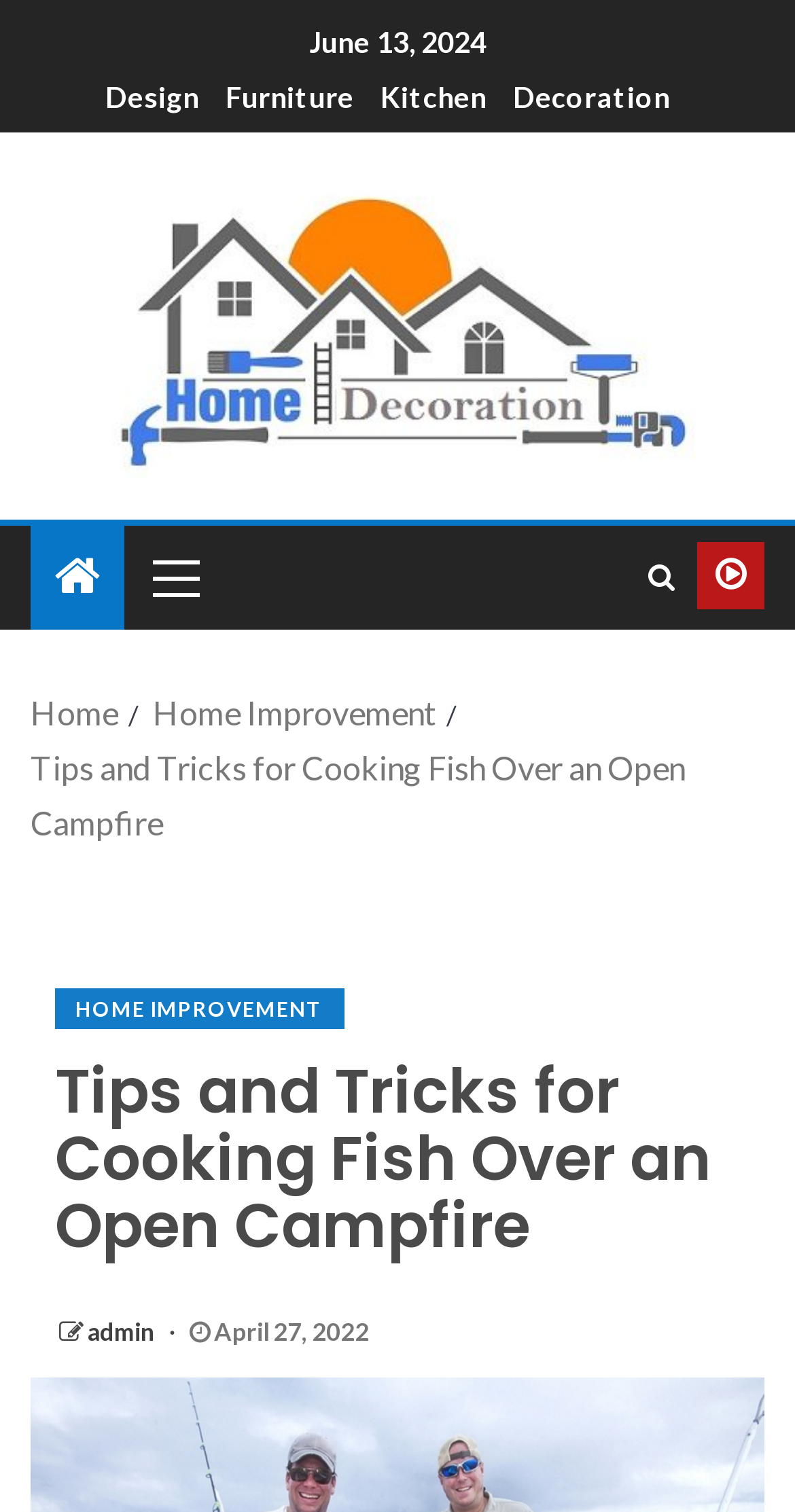Specify the bounding box coordinates of the element's area that should be clicked to execute the given instruction: "View address". The coordinates should be four float numbers between 0 and 1, i.e., [left, top, right, bottom].

None